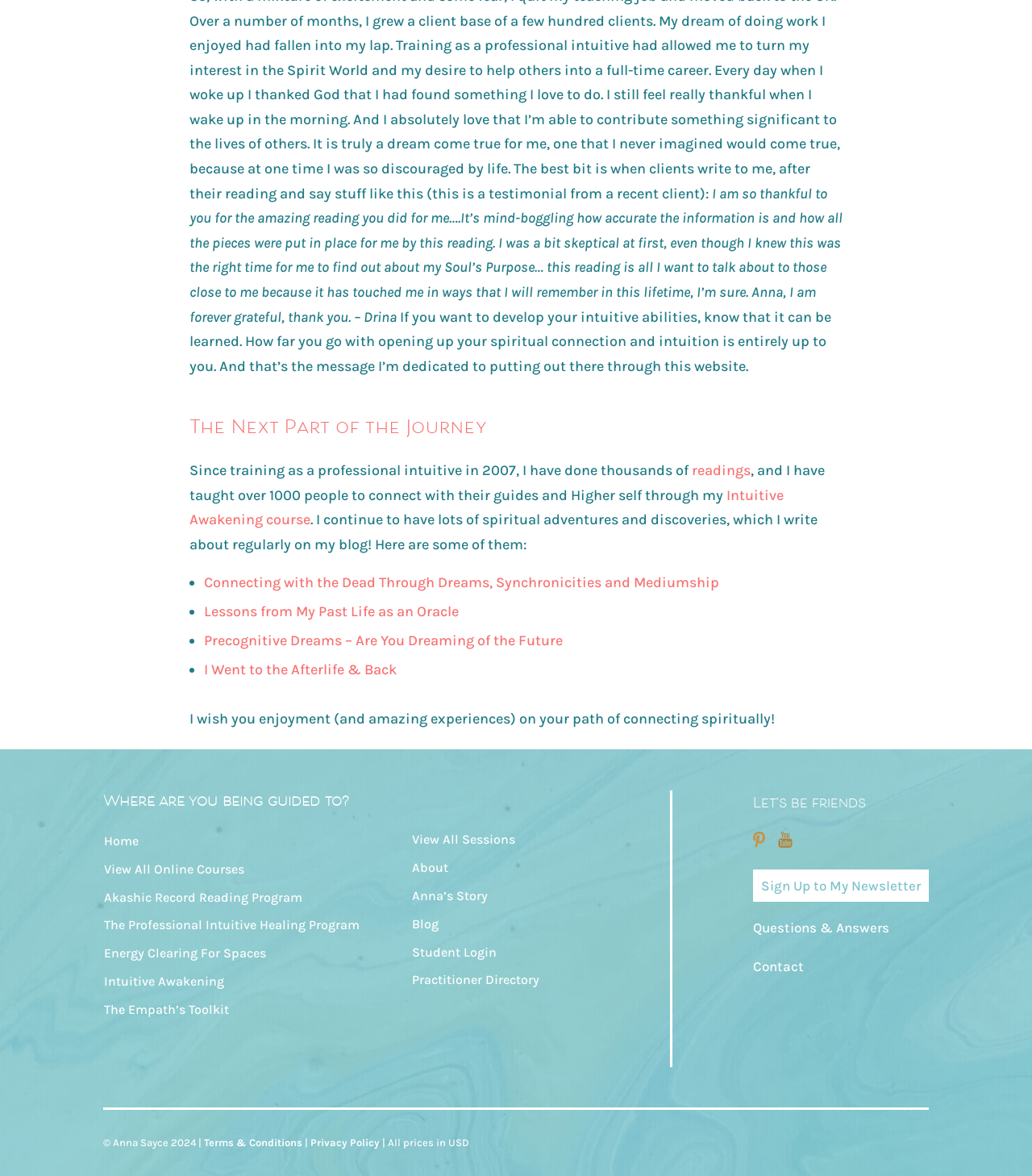Identify the bounding box coordinates of the clickable region required to complete the instruction: "Read about connecting with the dead through dreams, synchronicities and mediumship". The coordinates should be given as four float numbers within the range of 0 and 1, i.e., [left, top, right, bottom].

[0.198, 0.487, 0.697, 0.502]